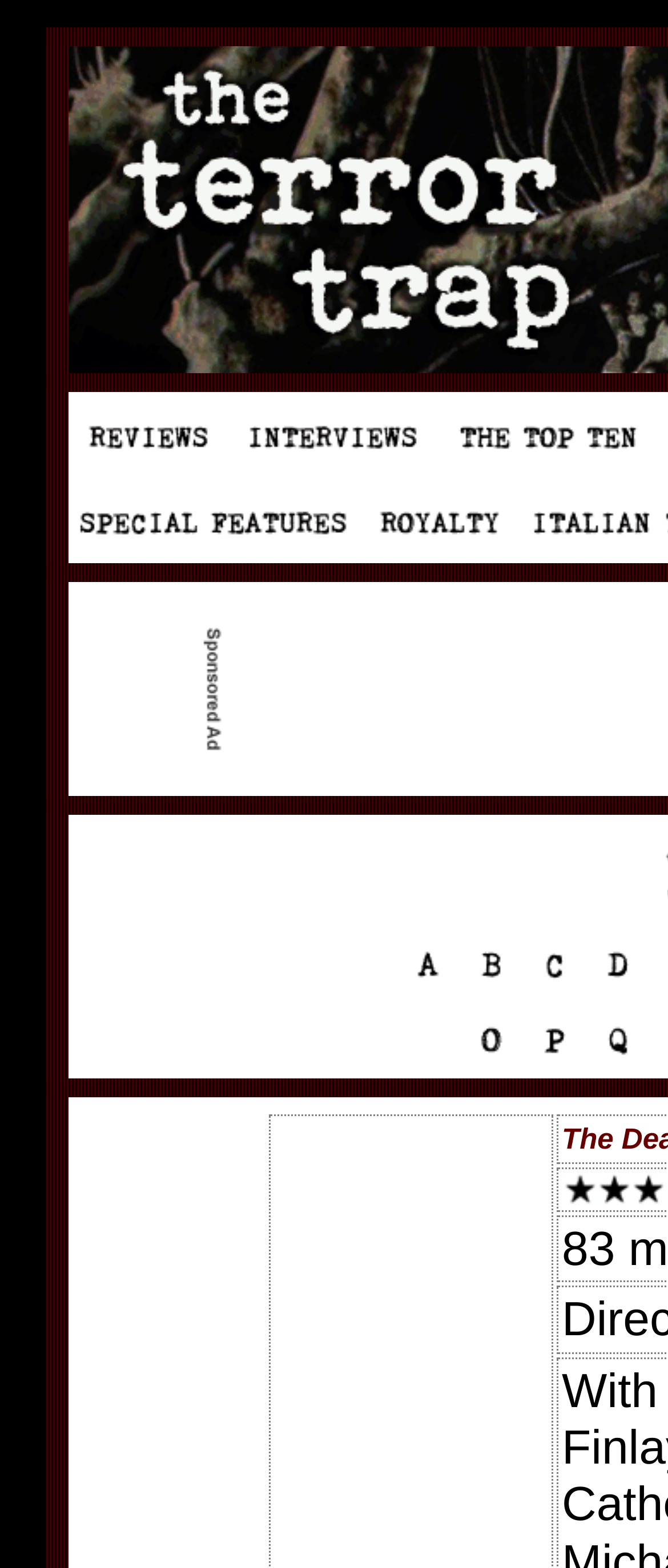Can you determine the bounding box coordinates of the area that needs to be clicked to fulfill the following instruction: "check the image at the bottom"?

[0.103, 0.64, 0.687, 0.688]